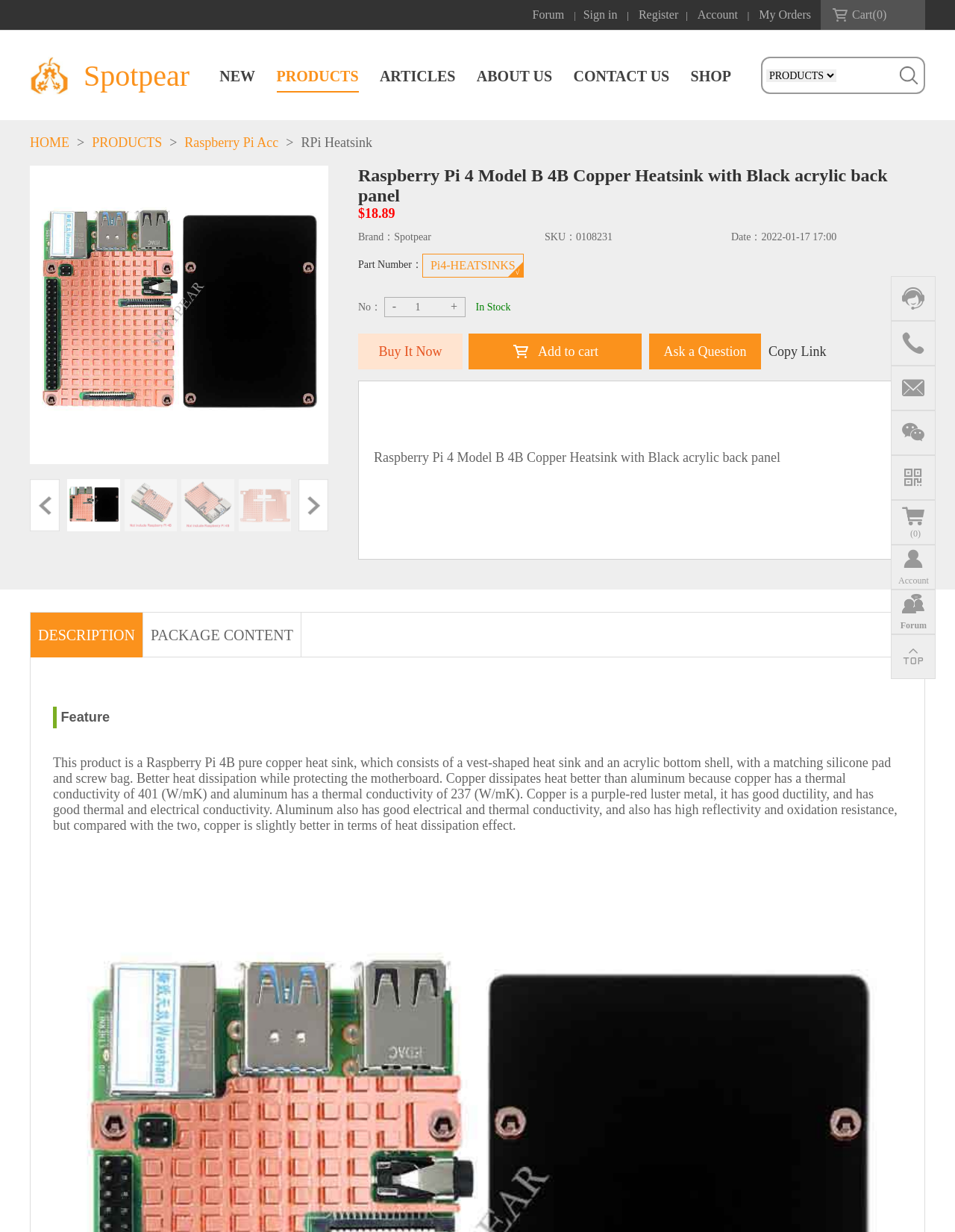Generate a comprehensive description of the contents of the webpage.

This webpage is about a product, specifically a Raspberry Pi 4 Model B 4B Copper Heatsink with a Black acrylic back panel, sold by Spotpear. At the top, there are several links to navigate to different sections of the website, including the forum, sign in, register, account, and cart. Below these links, there is a horizontal menu with links to various categories, such as NEW, PRODUCTS, ARTICLES, ABOUT US, CONTACT US, and SHOP.

On the left side, there is a vertical menu with links to HOME, PRODUCTS, and Raspberry Pi Accessories, with a dropdown menu for RPi Heatsink. Below this menu, there are three images of the product, showcasing it from different angles.

The main content of the page is divided into sections. The first section displays the product name, price ($18.89), brand (Spotpear), SKU, and date. Below this, there is a section with details about the product, including the part number, a link to Pi4-HEATSINKS, and information about the product's availability (In Stock).

There is a section for purchasing the product, with options to buy it now, add it to the cart, ask a question, or copy the link. Below this, there is a section with a detailed description of the product, including its features and benefits. The description explains that the product is a copper heat sink designed for Raspberry Pi 4B, which provides better heat dissipation than aluminum due to its higher thermal conductivity.

At the bottom of the page, there are links to different sections, including DESCRIPTION, PACKAGE CONTENT, and FEATURE, which provide more information about the product.